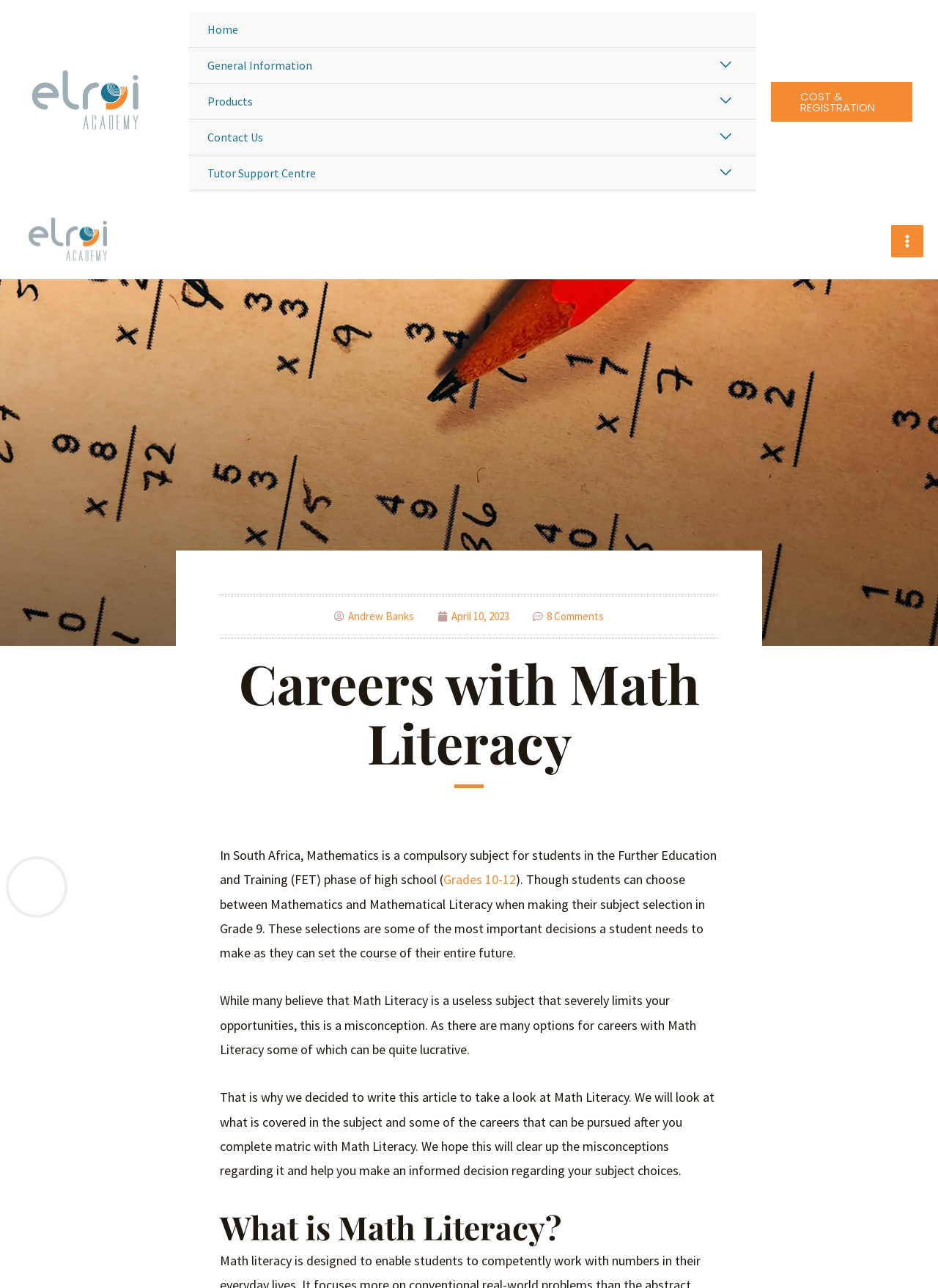Determine the bounding box coordinates of the element that should be clicked to execute the following command: "Click the 'Contact Us' link".

[0.202, 0.093, 0.807, 0.121]